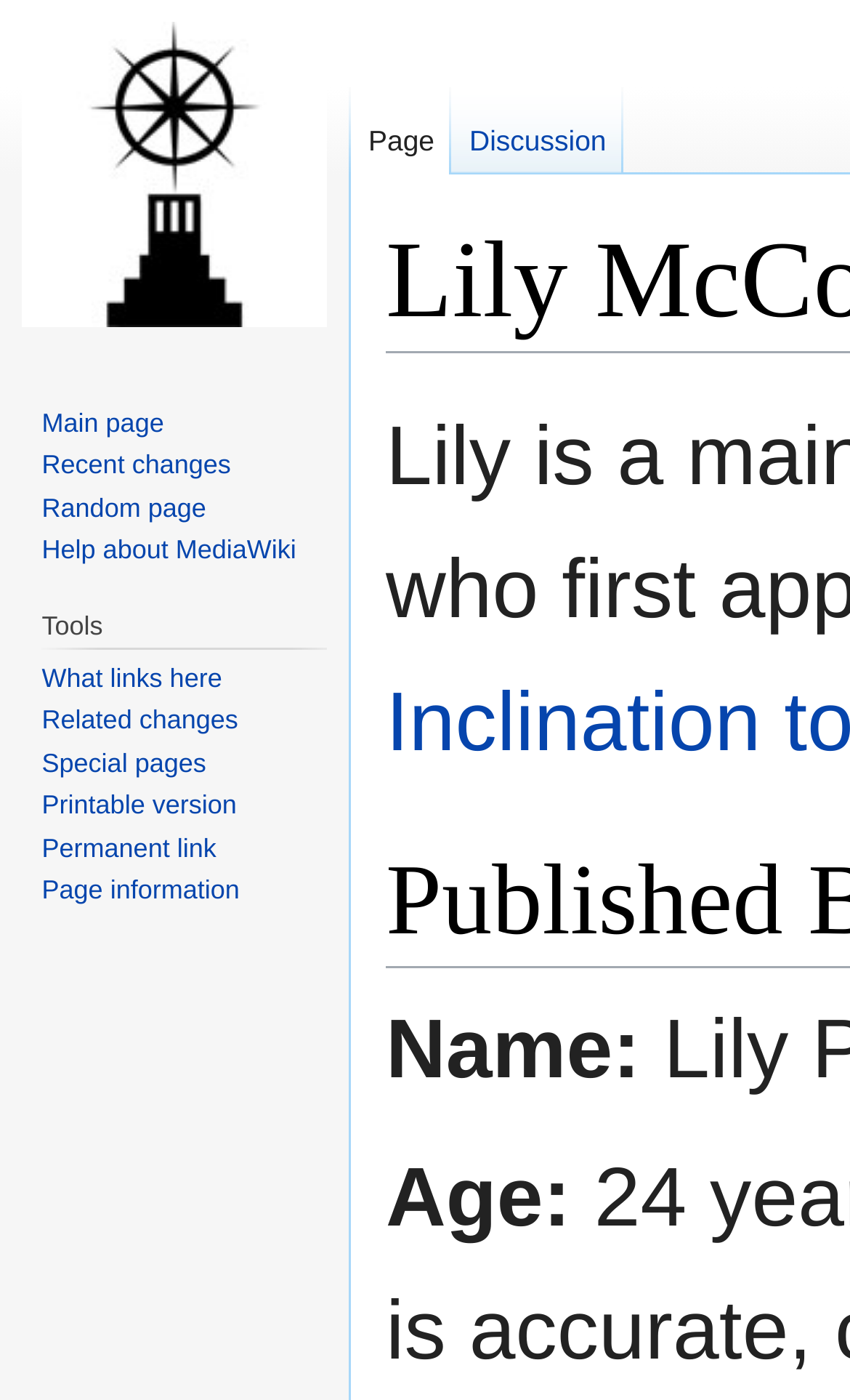Please identify the bounding box coordinates of the element that needs to be clicked to perform the following instruction: "Go to page".

[0.413, 0.062, 0.532, 0.126]